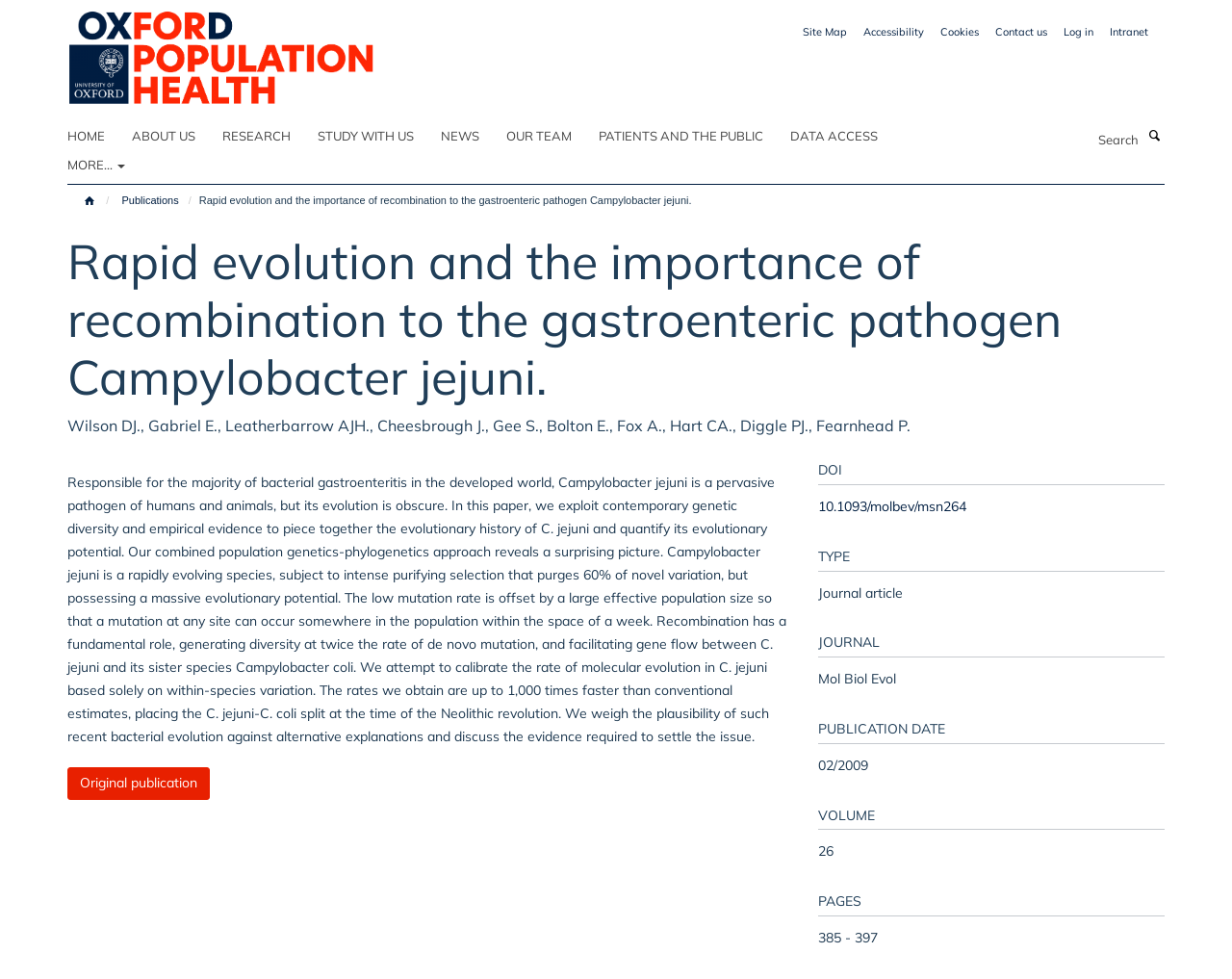Give the bounding box coordinates for the element described as: "Alumni Report".

None